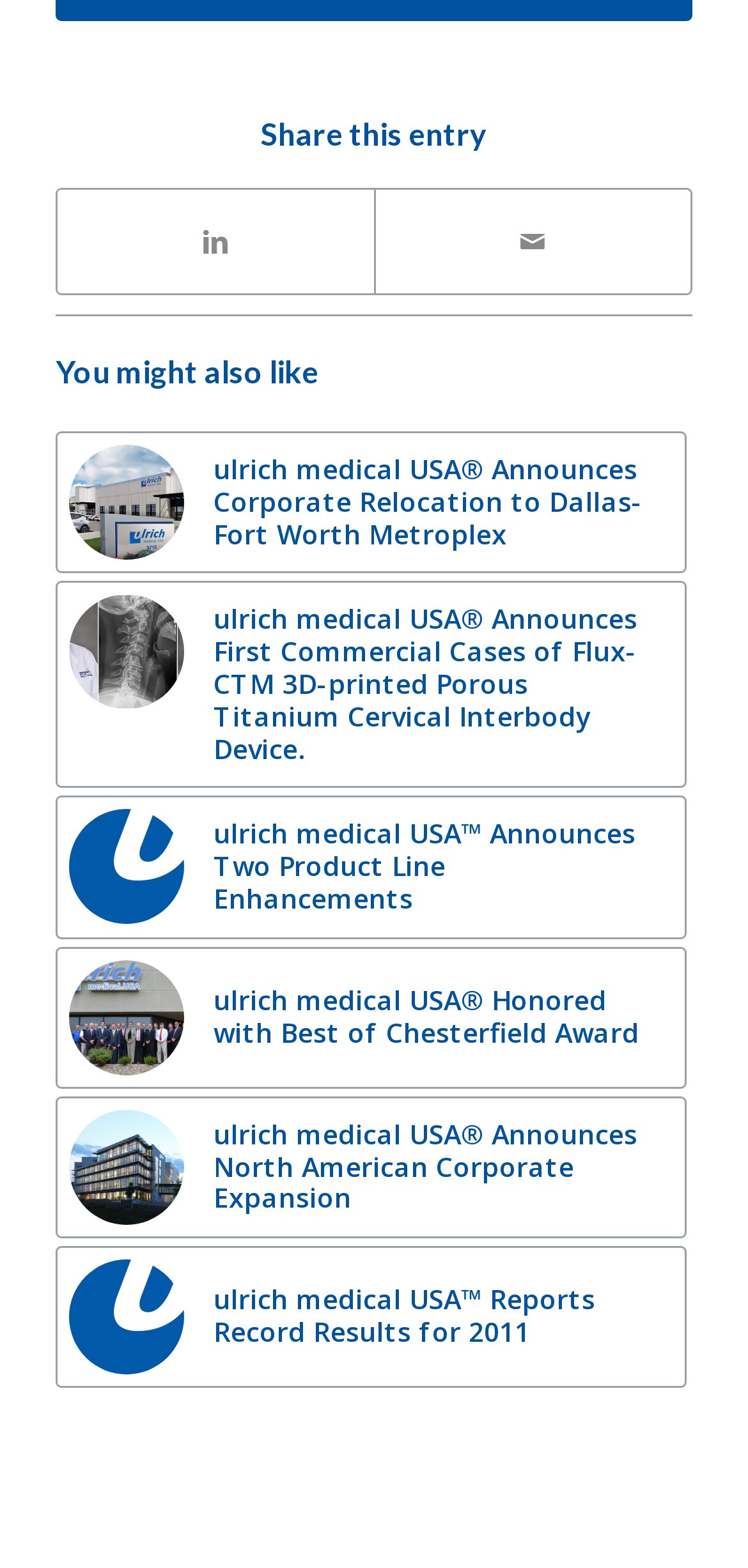Please give a concise answer to this question using a single word or phrase: 
What type of content is presented in the 'You might also like' section?

News articles